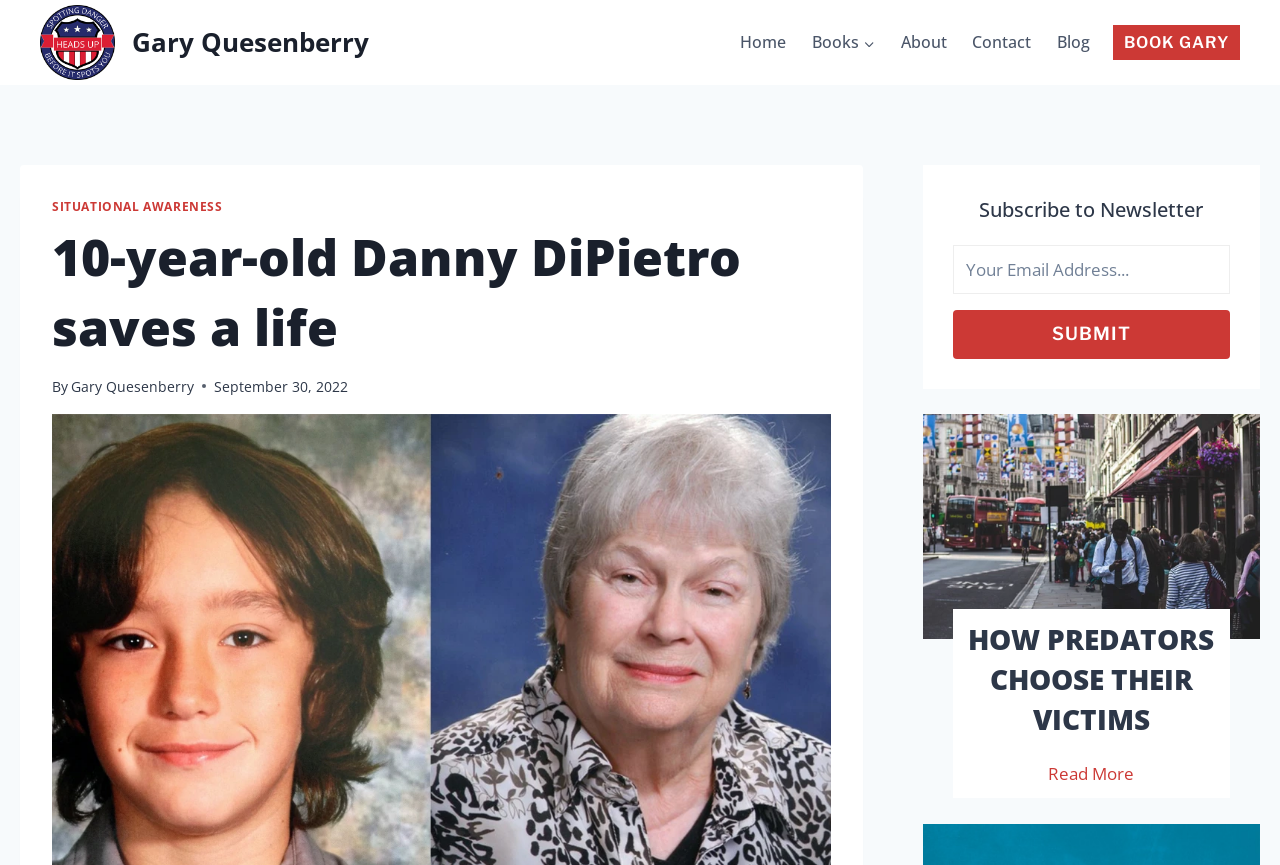Find the headline of the webpage and generate its text content.

10-year-old Danny DiPietro saves a life